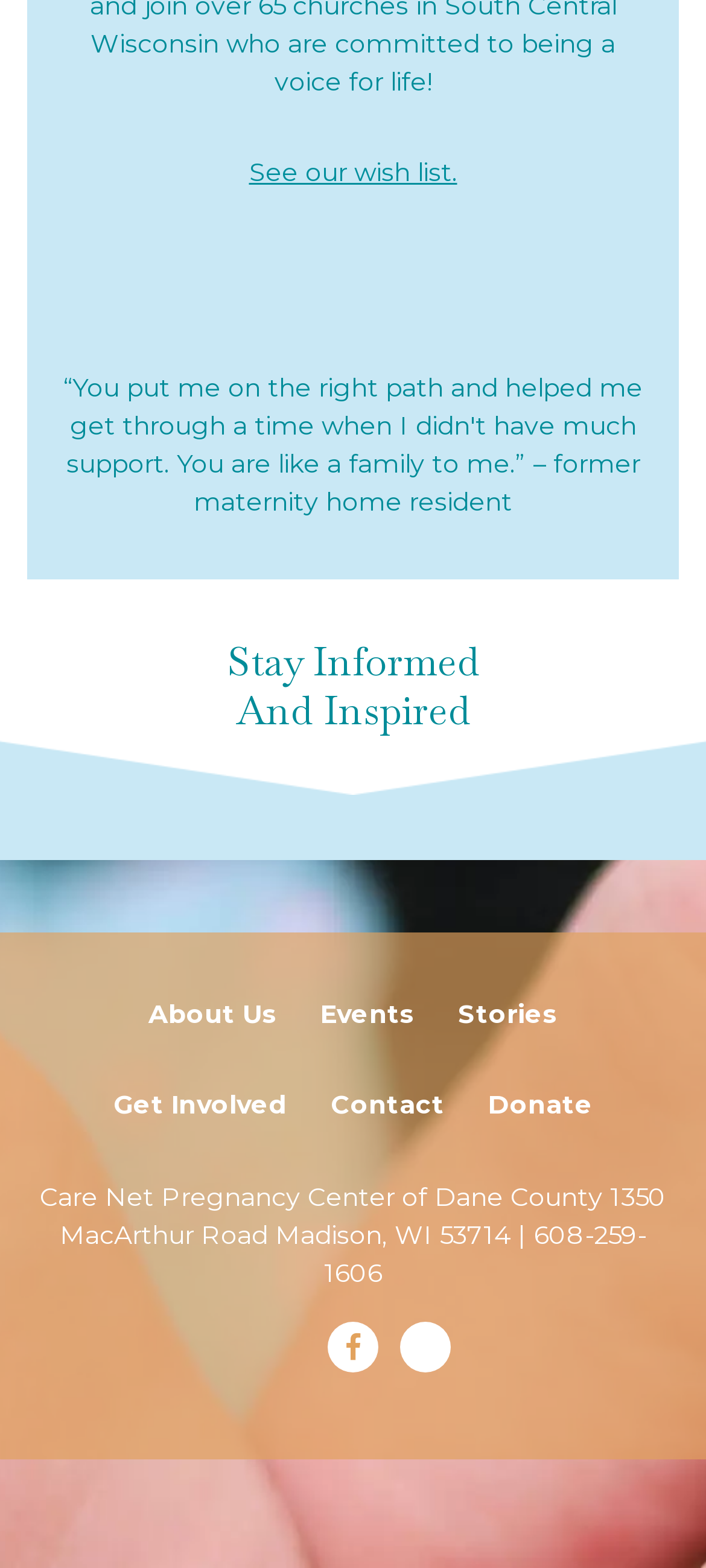Calculate the bounding box coordinates for the UI element based on the following description: "Contact". Ensure the coordinates are four float numbers between 0 and 1, i.e., [left, top, right, bottom].

[0.468, 0.645, 0.629, 0.666]